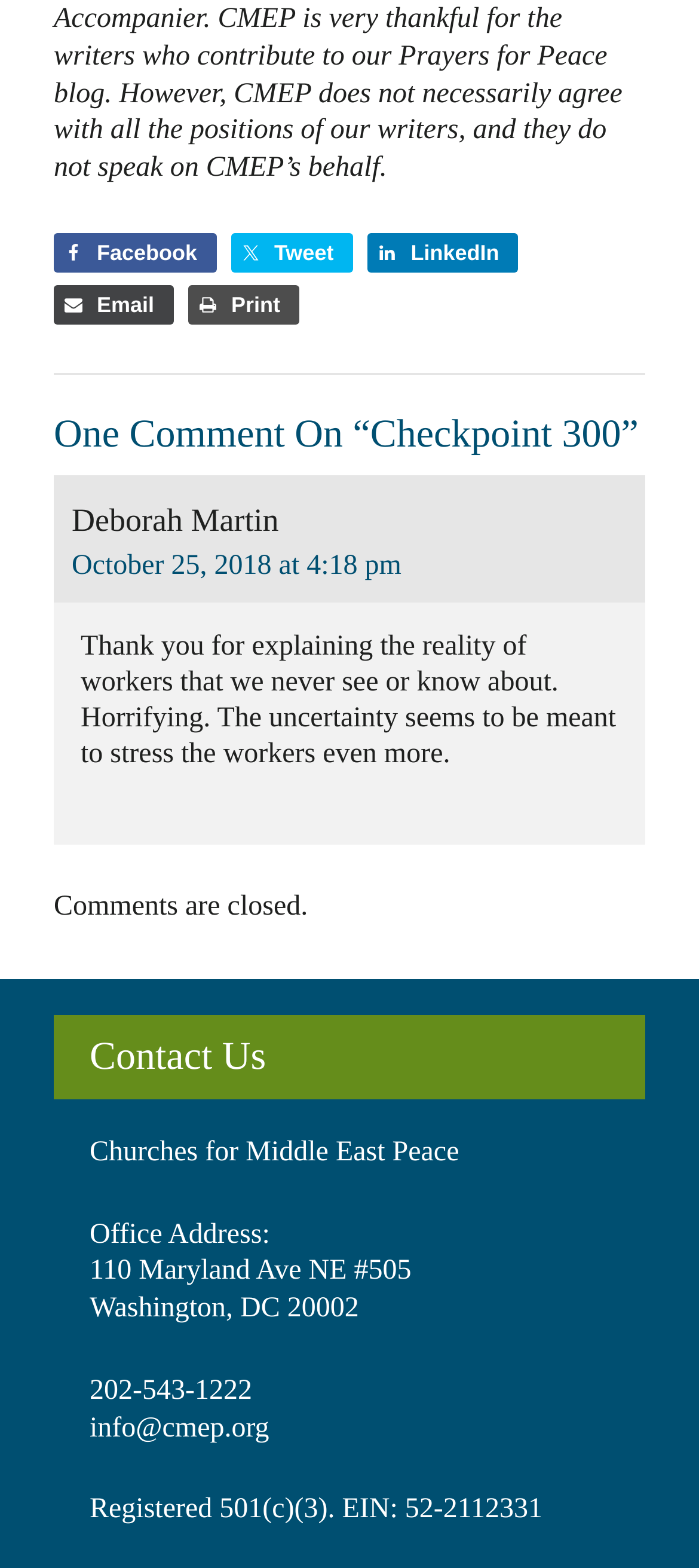Answer the following inquiry with a single word or phrase:
How many lines are there in the comment?

3